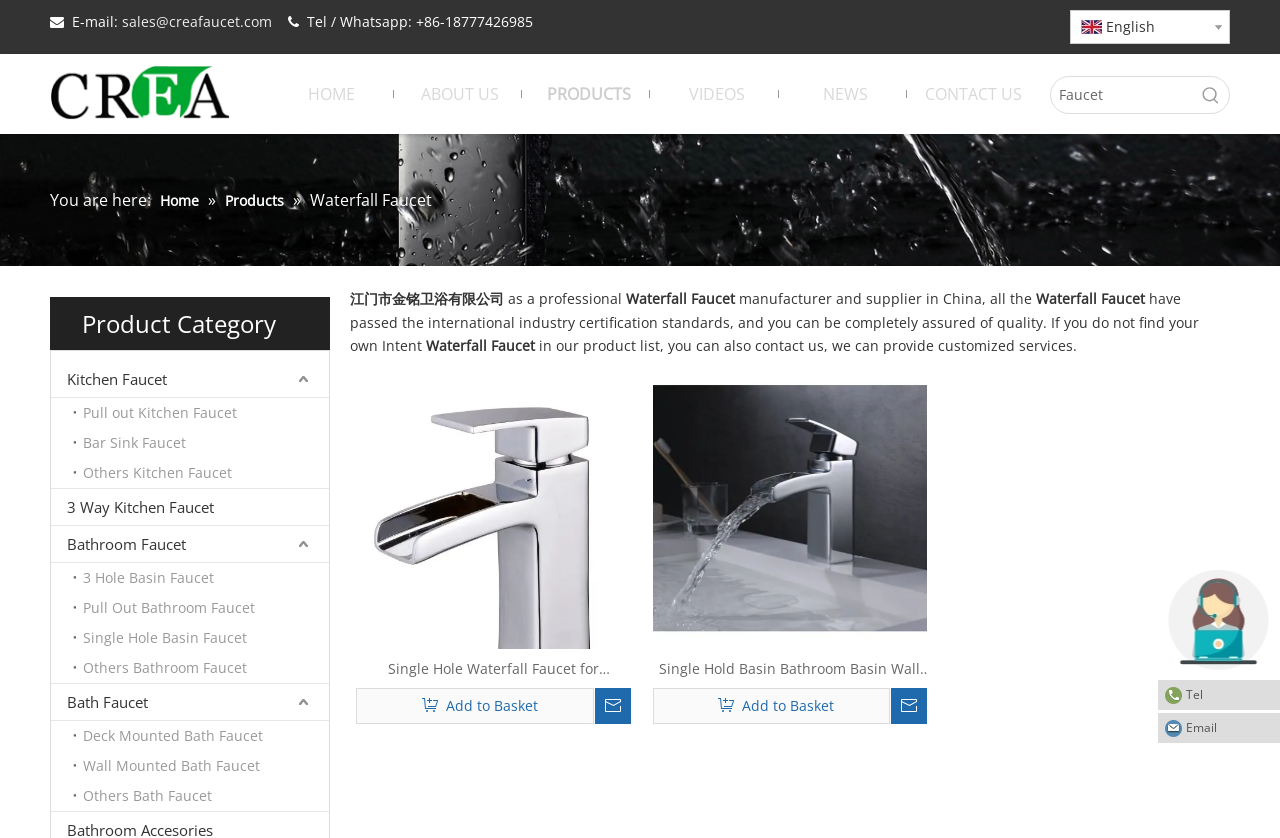Locate the bounding box coordinates of the area where you should click to accomplish the instruction: "Search for something in the search box".

None